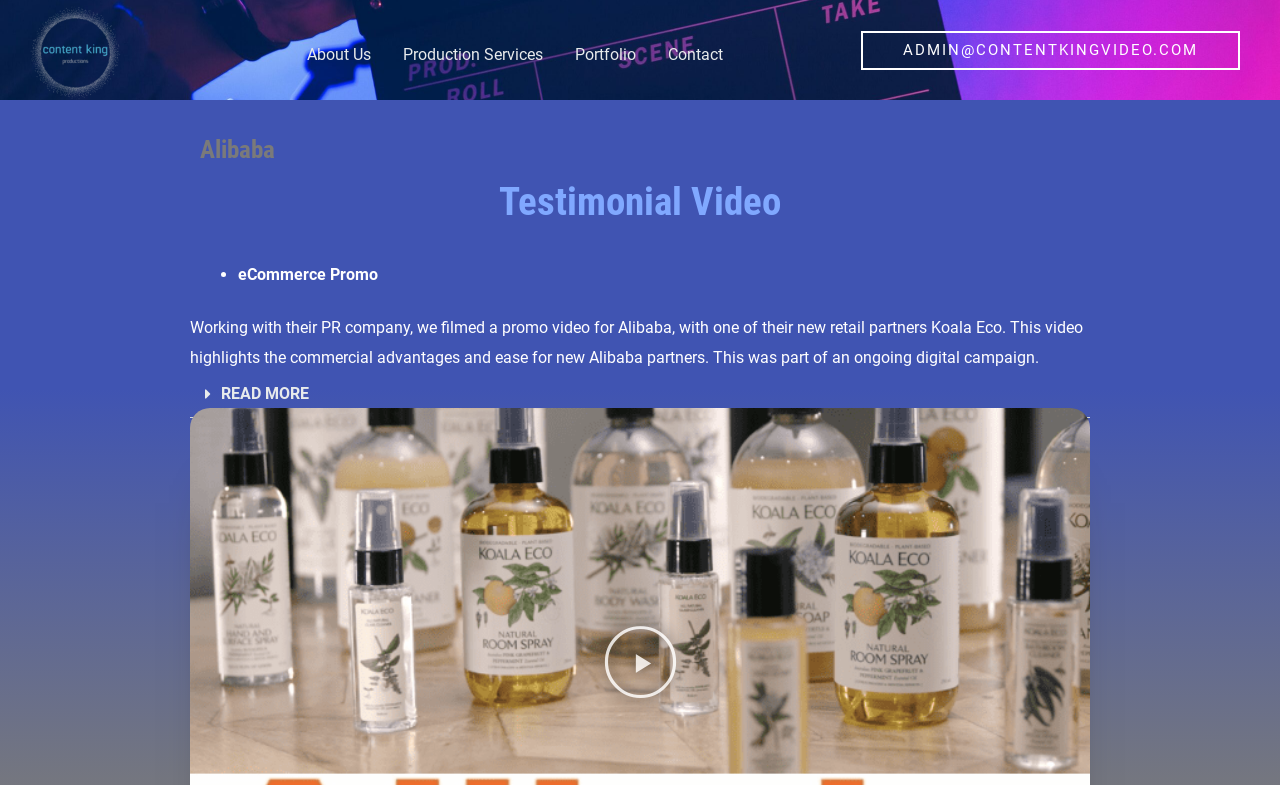Who is the retail partner of Alibaba in this campaign?
Use the information from the image to give a detailed answer to the question.

The retail partner of Alibaba in this campaign is mentioned in the text below the heading 'Testimonial Video', which states that the video was filmed with one of their new retail partners Koala Eco.